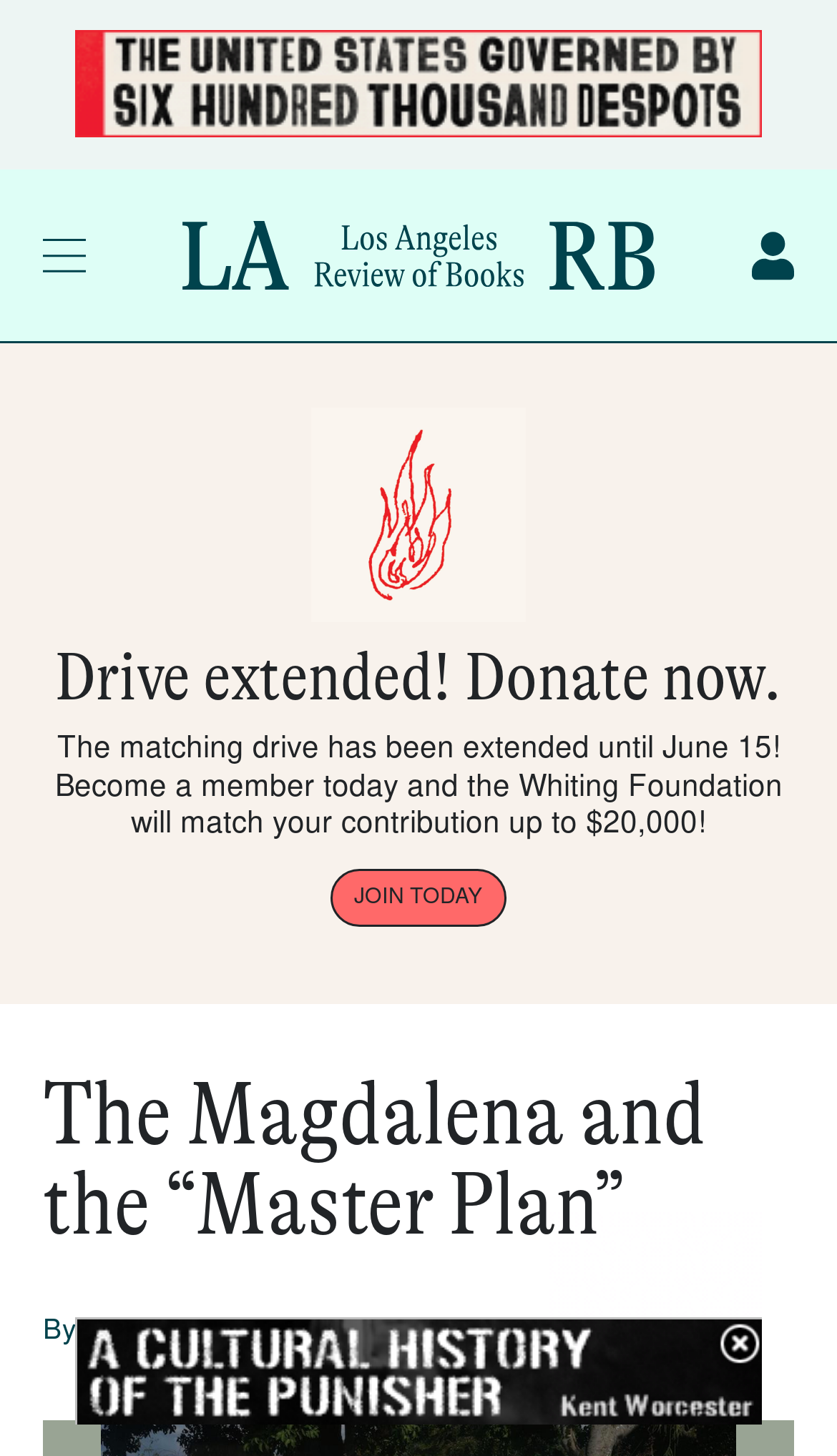What is the image above the article title?
Please use the image to deliver a detailed and complete answer.

I found the answer by looking at the image element with the description 'Water' which is located above the article title, indicating that it is the image above the article title.